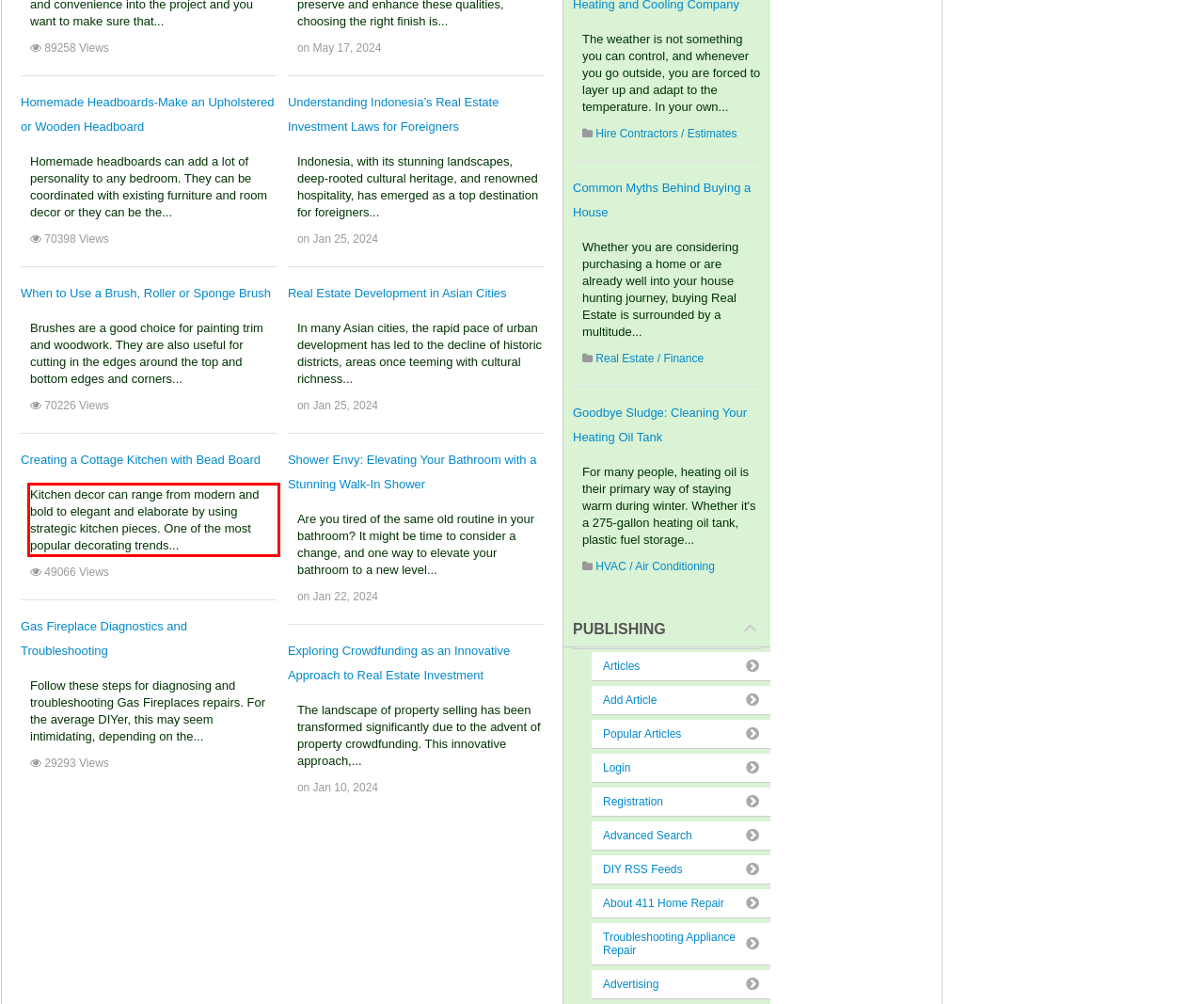Identify the text inside the red bounding box on the provided webpage screenshot by performing OCR.

Kitchen decor can range from modern and bold to elegant and elaborate by using strategic kitchen pieces. One of the most popular decorating trends...